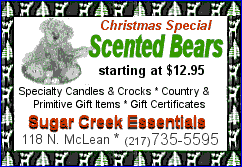Detail every aspect of the image in your caption.

The image displays an advertisement for Sugar Creek Essentials, promoting a Christmas special on scented bears starting at $12.95. The design features a cute teddy bear graphic in the background, enhancing the festive theme. Text highlights various offerings, including specialty candles, crocks, country and primitive gift items, as well as gift certificates. Located at 118 N. McLean, the business can be reached at (217) 735-5595. The vibrant colors and playful layout effectively convey a warm, inviting holiday spirit, appealing to shoppers looking for unique gifts.